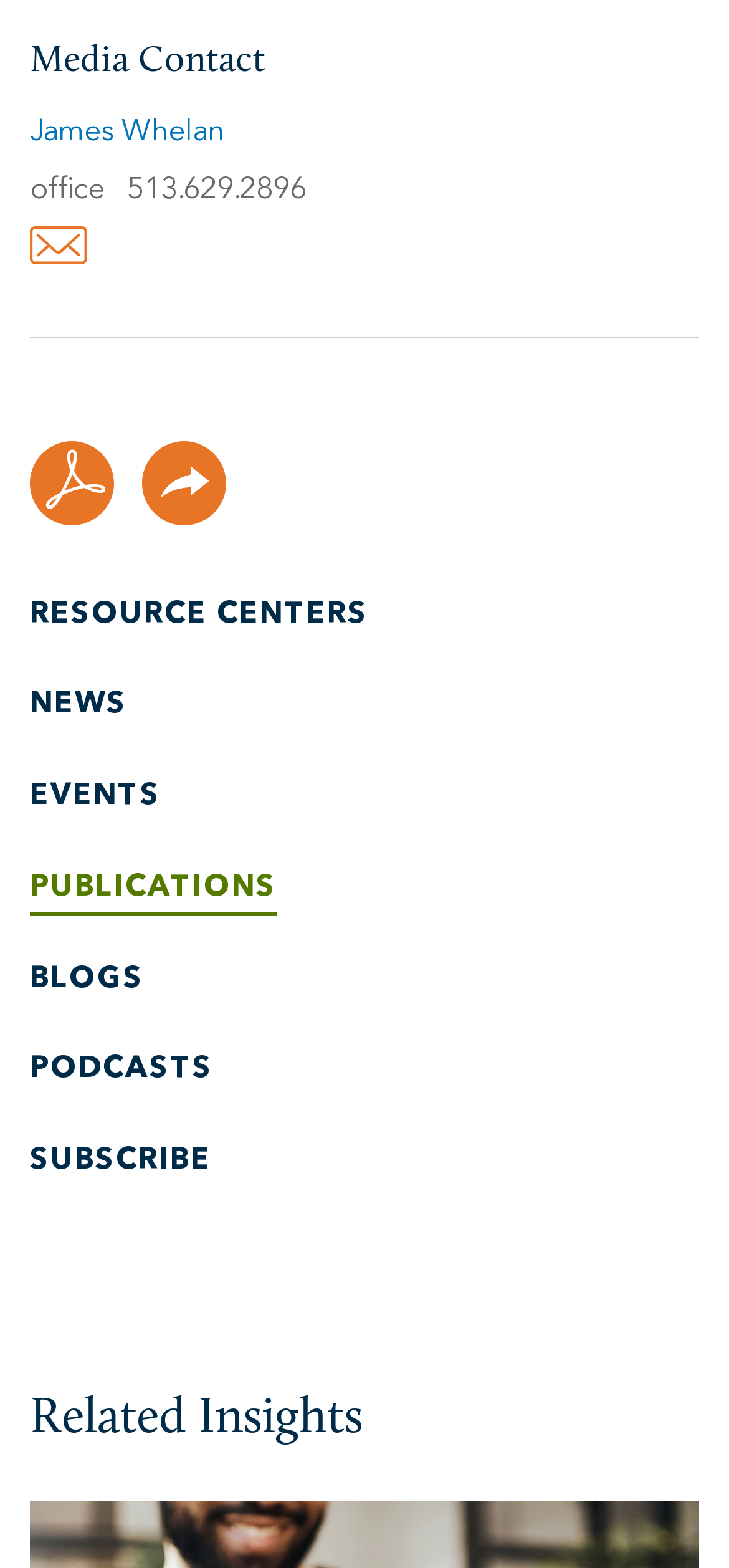Locate the bounding box coordinates of the element I should click to achieve the following instruction: "View Related Insights".

[0.041, 0.887, 0.959, 0.925]